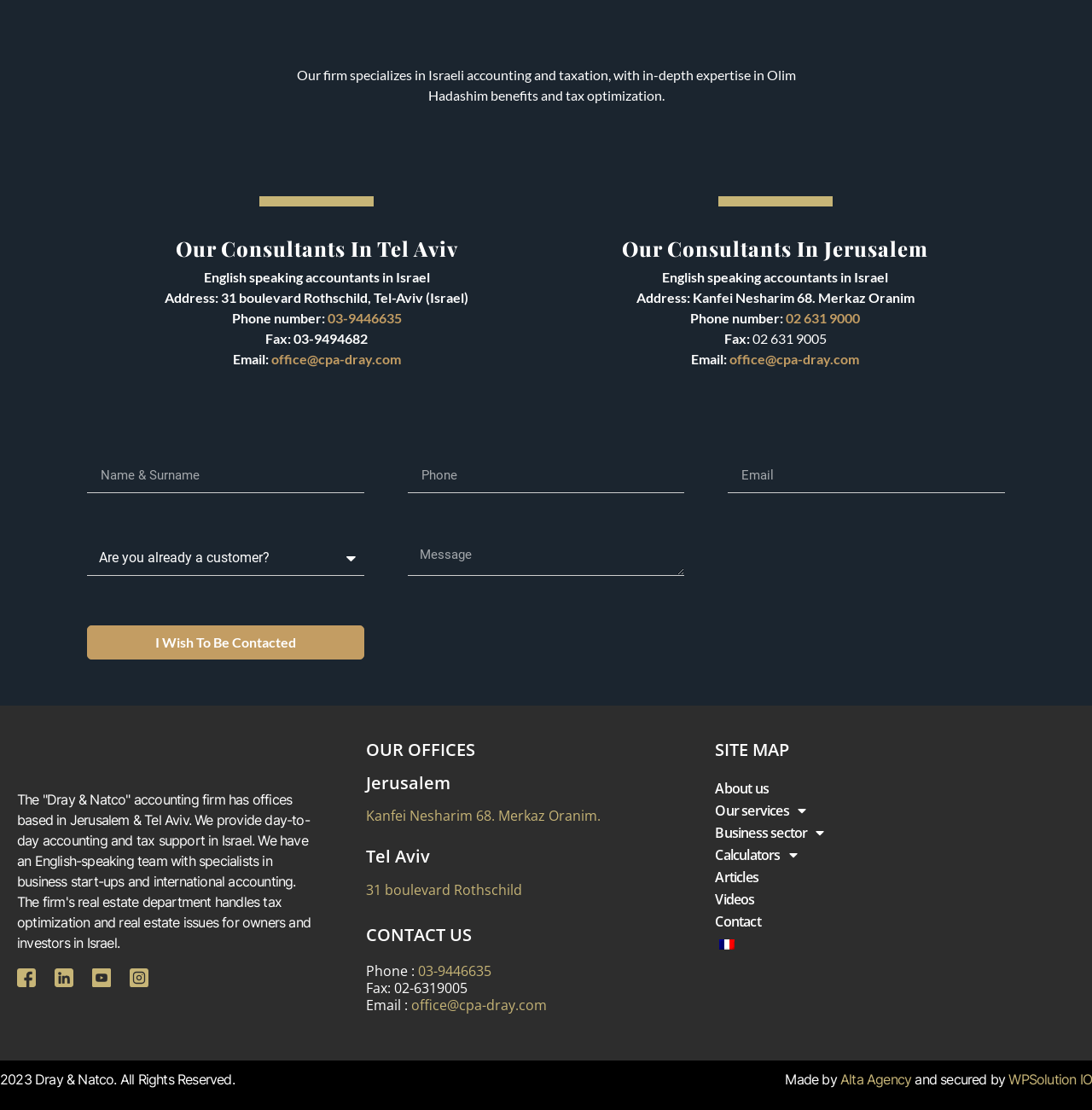Identify the bounding box coordinates for the region of the element that should be clicked to carry out the instruction: "Click the 'office@cpa-dray.com' email link". The bounding box coordinates should be four float numbers between 0 and 1, i.e., [left, top, right, bottom].

[0.248, 0.316, 0.367, 0.331]